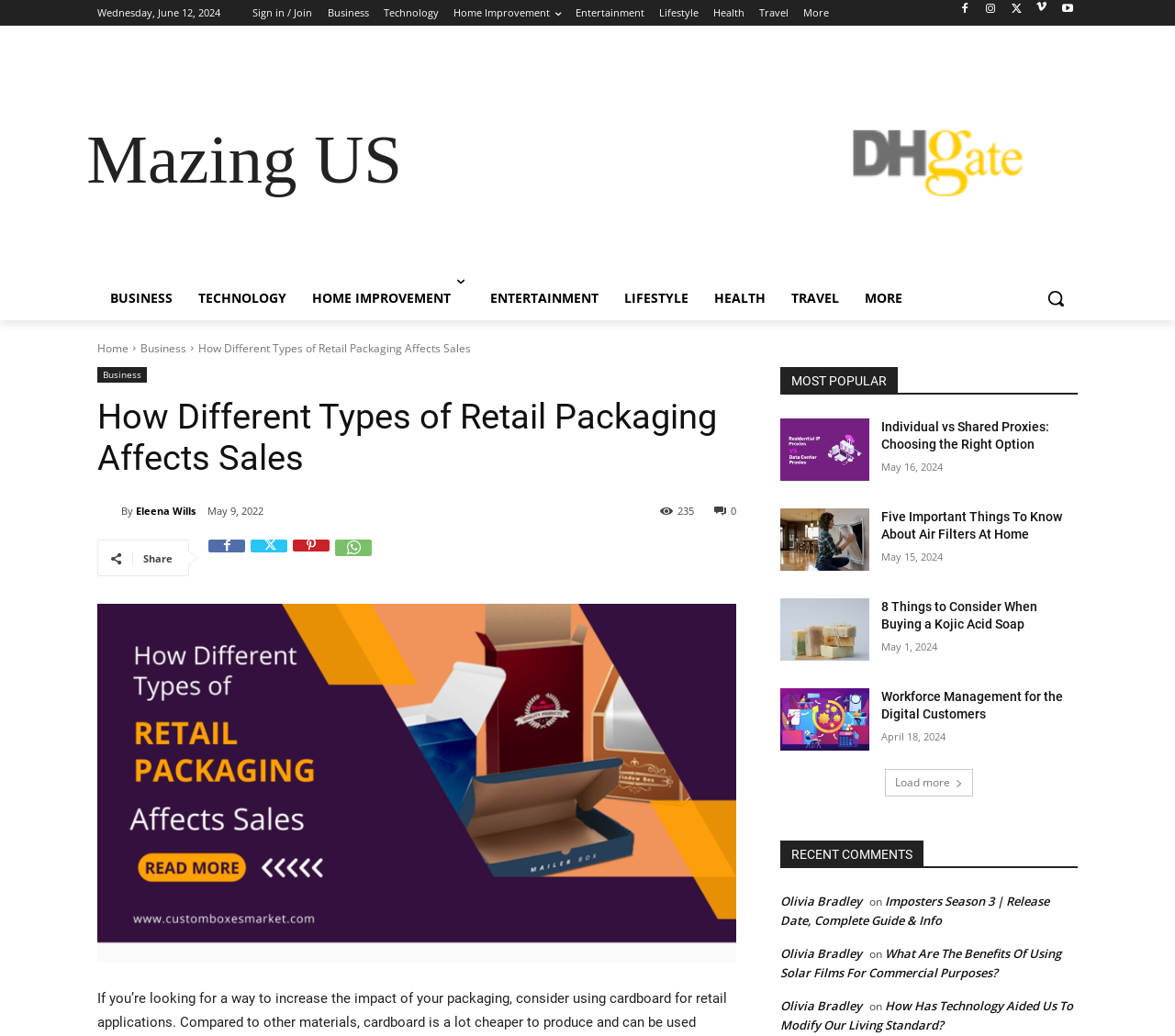Identify the primary heading of the webpage and provide its text.

How Different Types of Retail Packaging Affects Sales